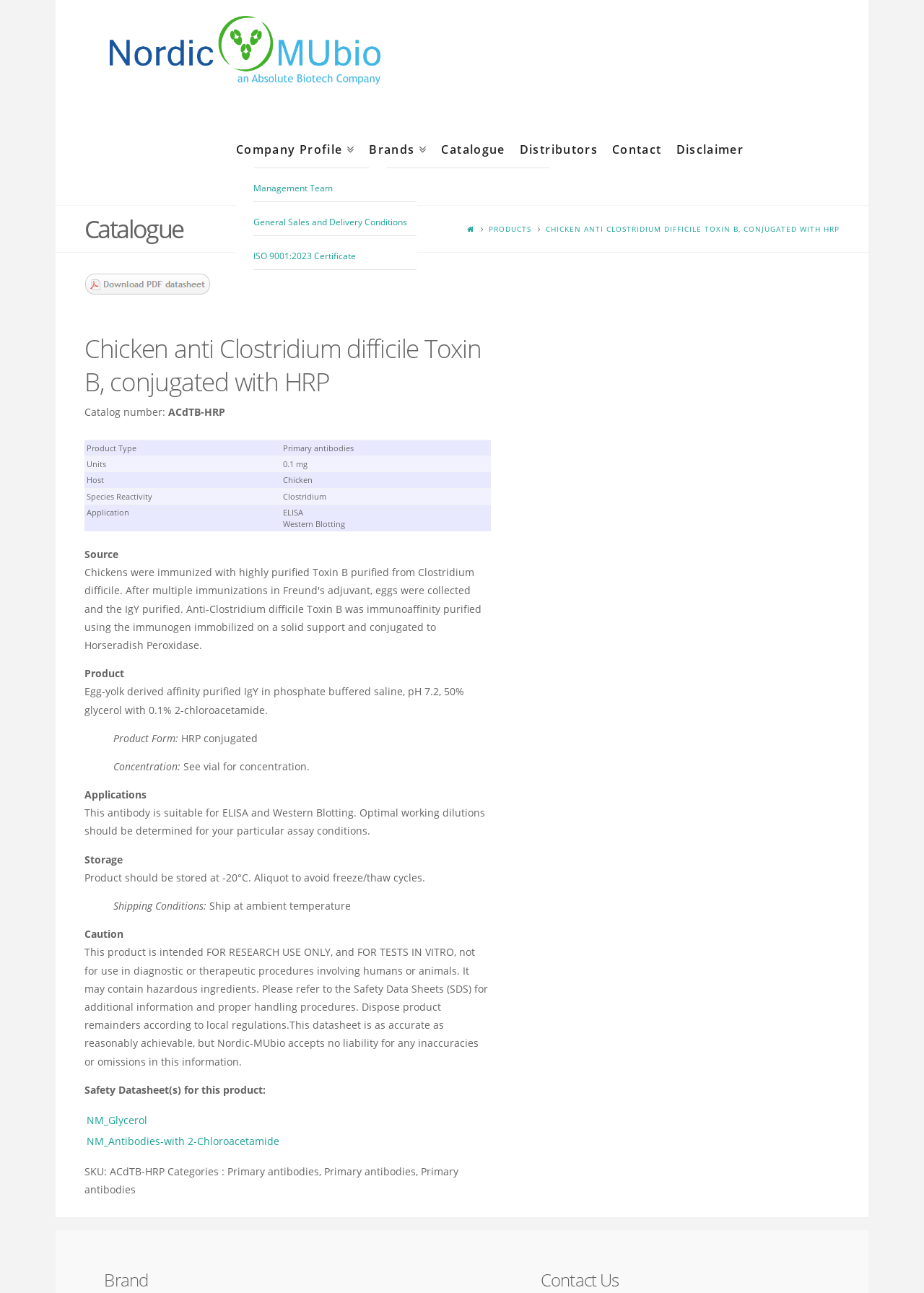What is the application of the product?
Look at the image and respond with a one-word or short phrase answer.

ELISA Western Blotting